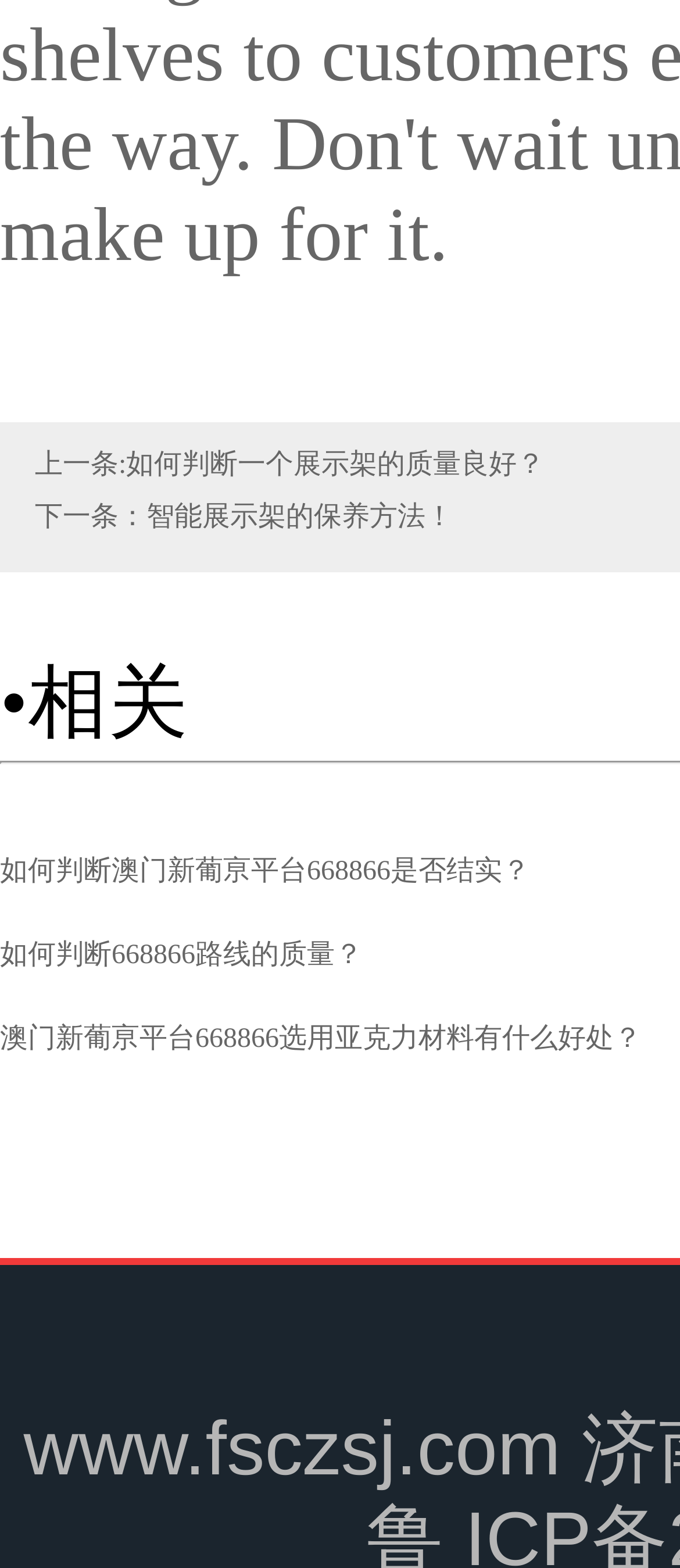Utilize the details in the image to thoroughly answer the following question: How many related links are there?

Below the main content, there are four links with related topics, including '如何判断澳门新葡亰平台668866是否结实？', '如何判断668866路线的质量？', '澳门新葡亰平台668866选用亚克力材料有什么好处？', and another one. Therefore, there are four related links.